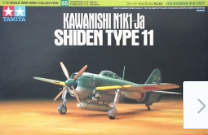What is the color of the aircraft?
Please give a well-detailed answer to the question.

The caption describes the artwork as featuring a detailed representation of the aircraft, emphasizing its sleek design and distinctive green coloration, which implies that the aircraft is primarily green in color.